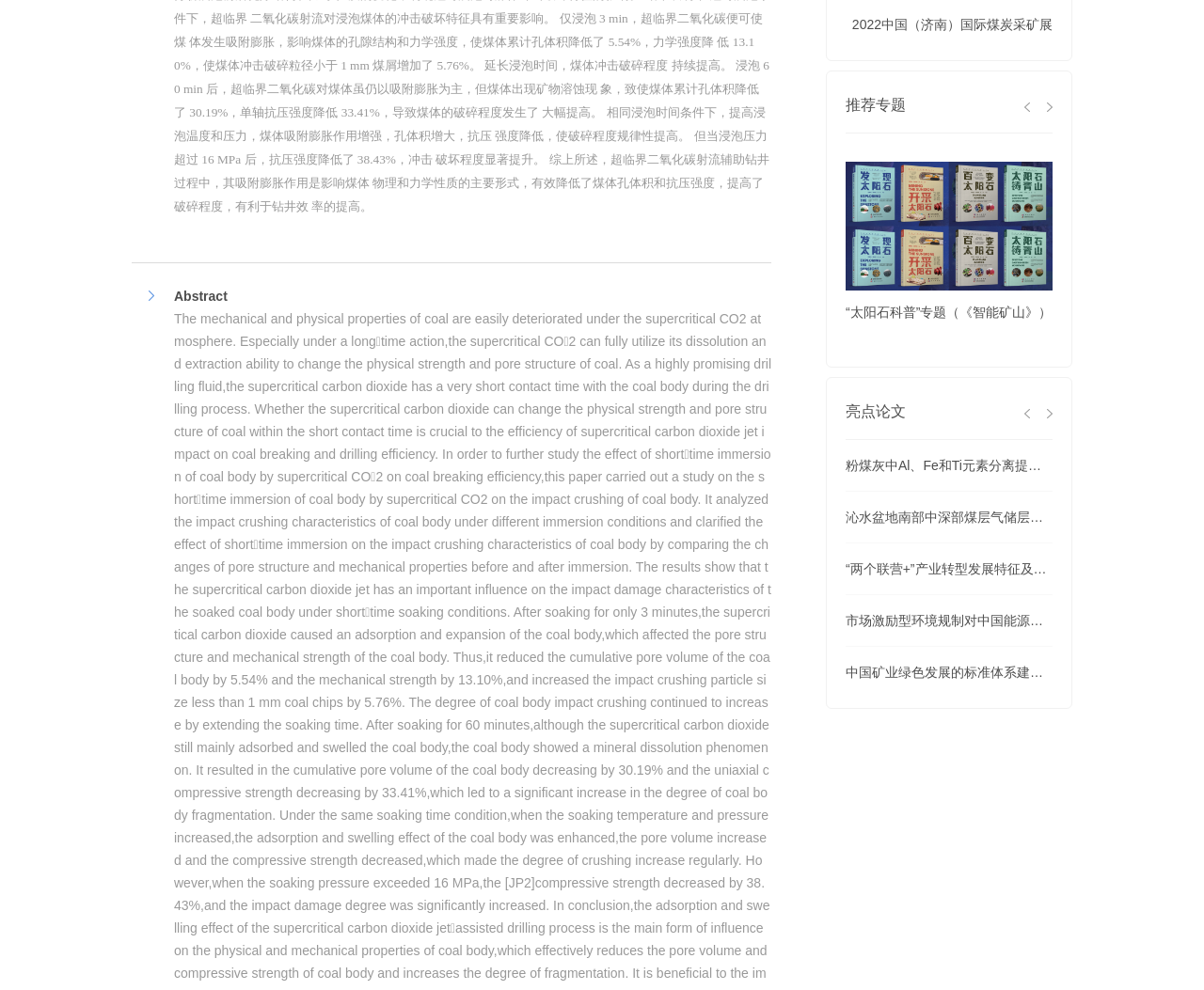Provide the bounding box coordinates, formatted as (top-left x, top-left y, bottom-right x, bottom-right y), with all values being floating point numbers between 0 and 1. Identify the bounding box of the UI element that matches the description: 粉煤灰中Al、Fe和Ti元素分离提取研究新进展 沁水盆地南部中深部煤层气储层特征及开发技术对策 “两个联营+”产业转型发展特征及实现路径研究 市场激励型环境规制对中国能源福利绩效的影响 中国矿业绿色发展的标准体系建设研究

[0.53, 0.445, 0.702, 0.715]